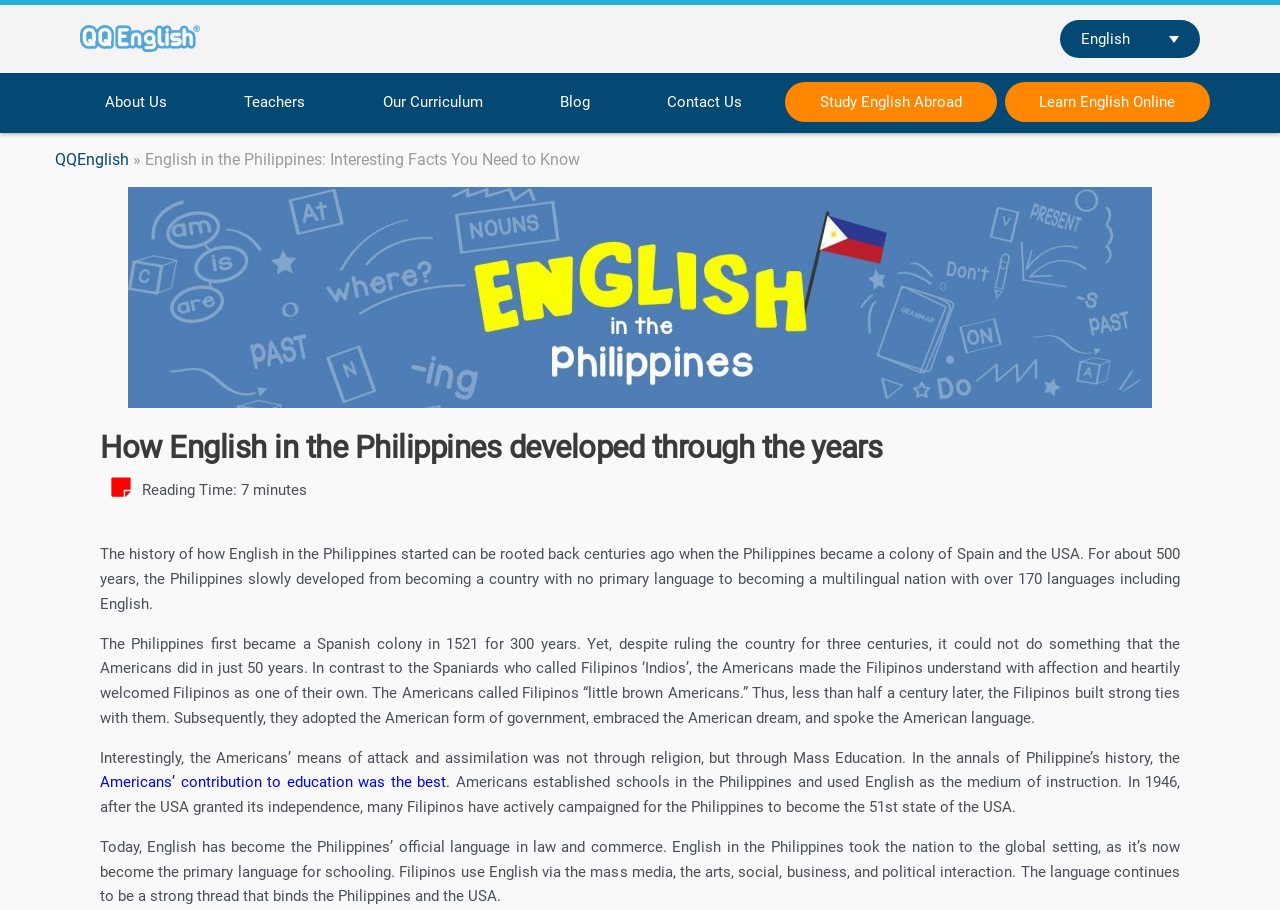Please find and give the text of the main heading on the webpage.

How English in the Philippines developed through the years